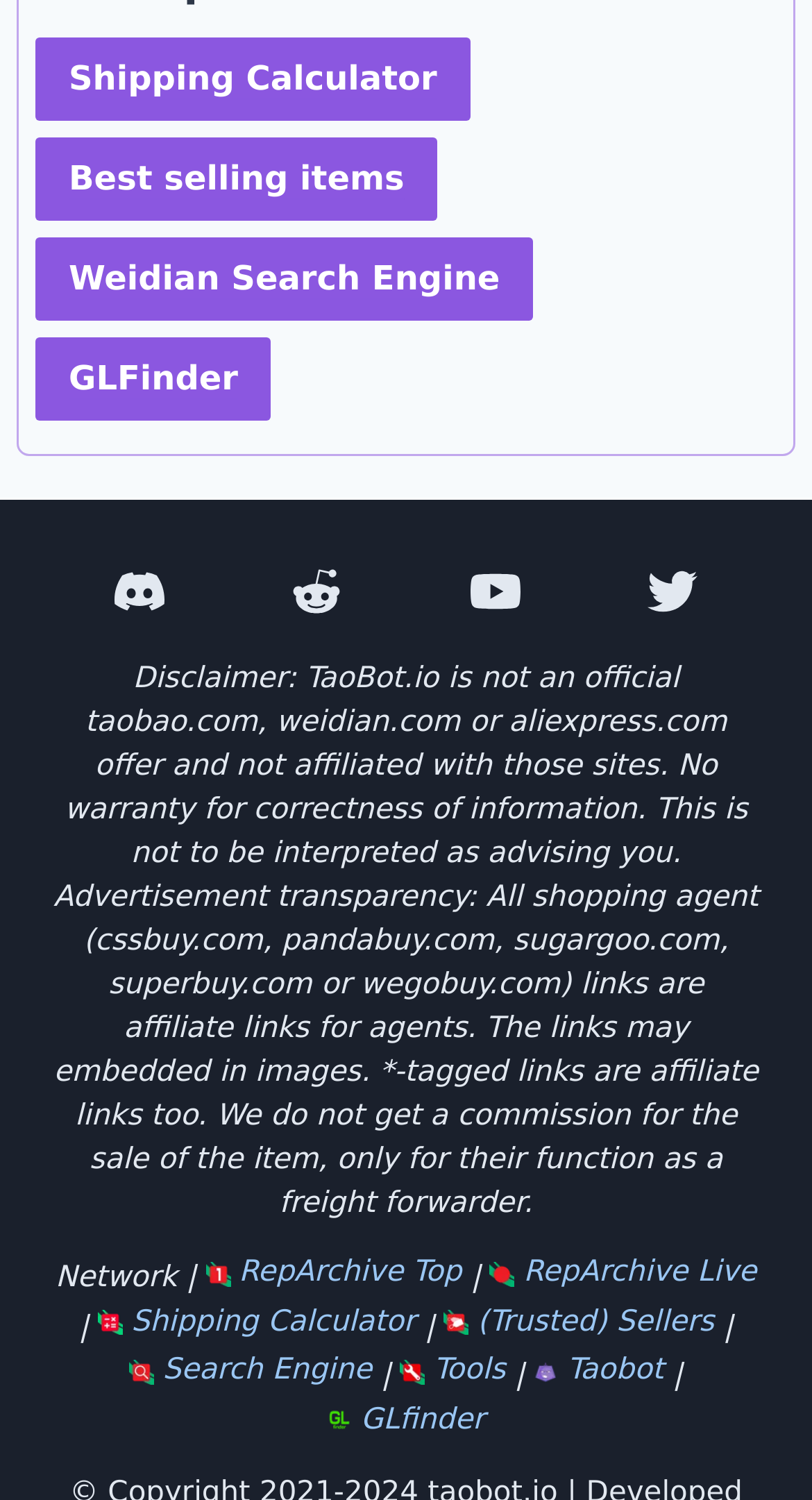What is the purpose of the shipping calculator?
Please interpret the details in the image and answer the question thoroughly.

The shipping calculator is a link located at the top of the webpage, which suggests that it is a tool to calculate shipping costs or estimates, but the exact purpose is not explicitly stated.